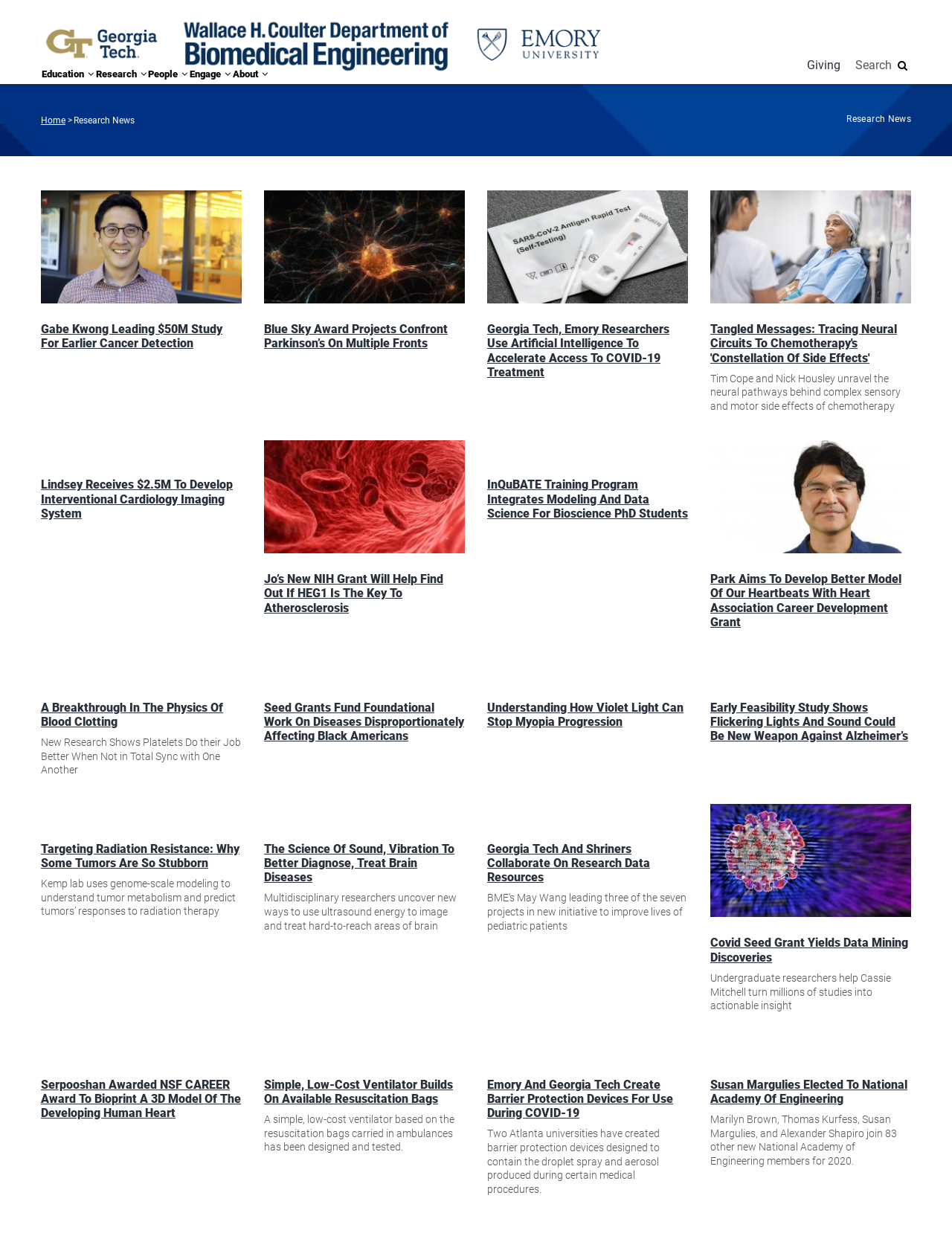From the details in the image, provide a thorough response to the question: What is the topic of the research news?

I found the answer by looking at the links and headings on the webpage. There are multiple research news articles with different topics, such as cancer detection, Parkinson's disease, COVID-19 treatment, and more.